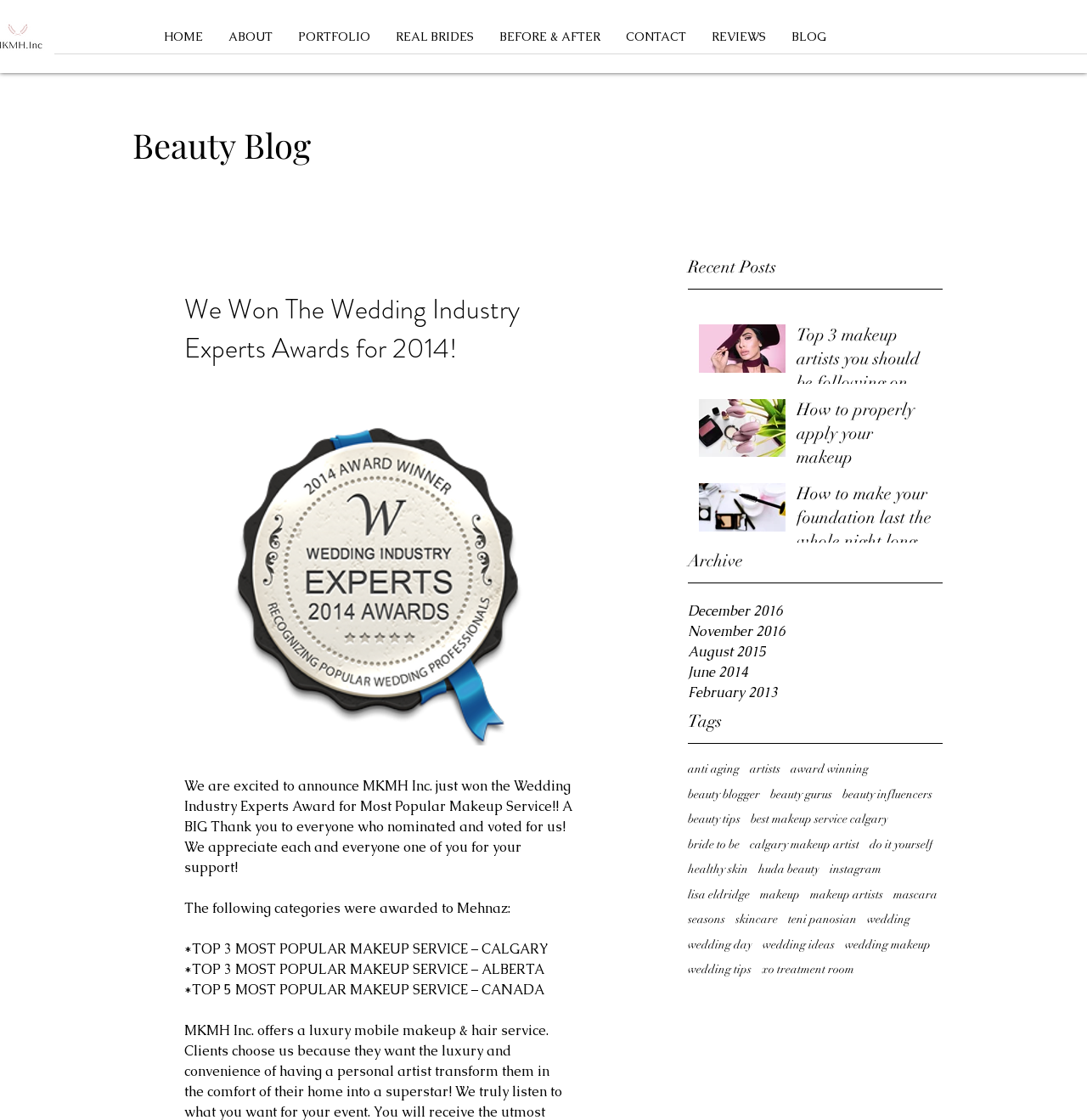Show the bounding box coordinates of the region that should be clicked to follow the instruction: "Click on the HOME link."

[0.139, 0.021, 0.198, 0.044]